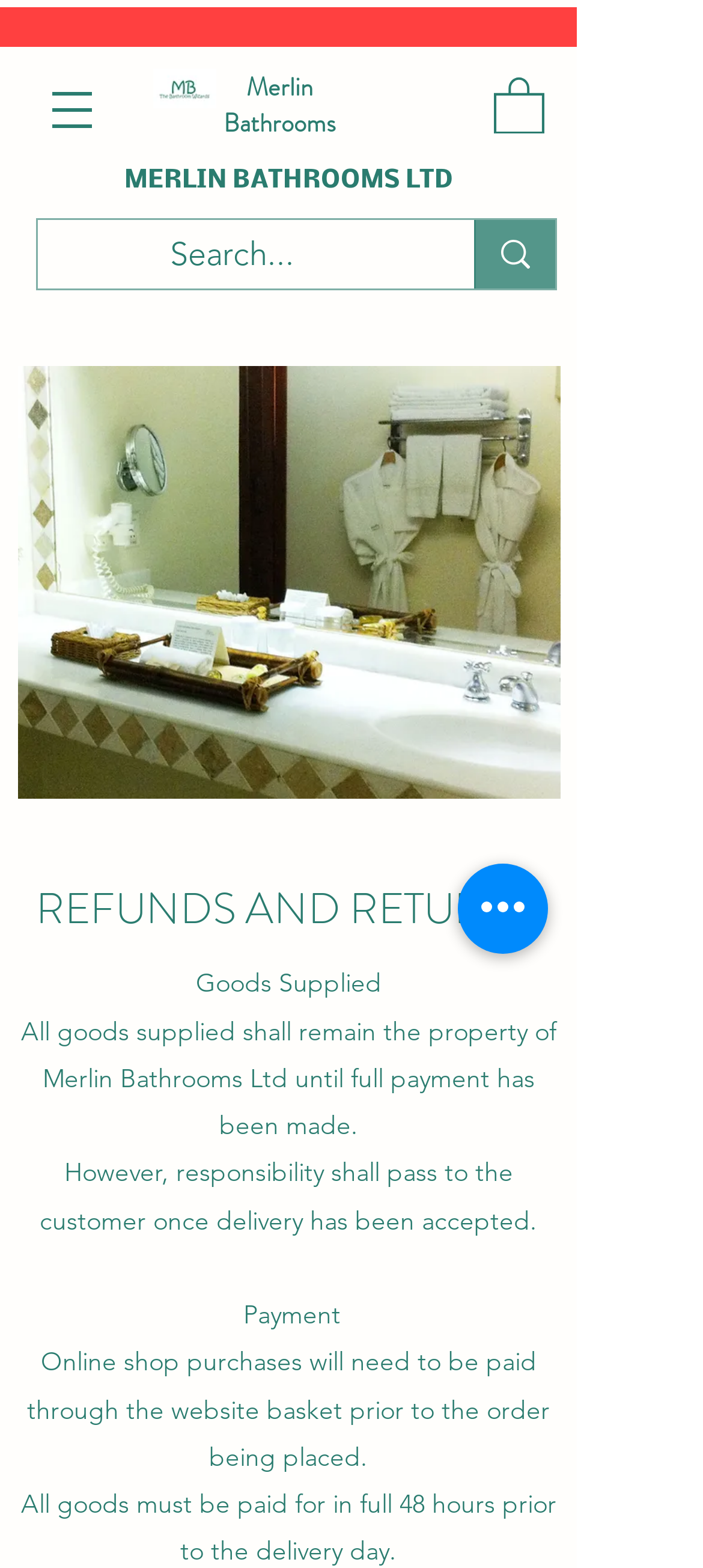Provide a thorough description of the webpage you see.

The webpage is about the Terms and Conditions of Merlin Bathrooms Ltd. At the top left corner, there is a button to open the navigation menu. Next to it, on the top left, is the company's logo, an image of "MB the bathroom wizards Logo_edited_edited.jpg". The logo is accompanied by a heading "Merlin Bathrooms" and a link with the same text.

On the top right, there is another image, although its description is not provided. Below the logo, there is a heading "MERLIN BATHROOMS LTD" with a link to the same text. 

Further down, there is a heading "Check out the new wizzDeals" with a link to the same text. Below this, there is a search bar with a searchbox and a search button. The search button has an image on it.

On the left side of the page, there is a large image of a "Hotel Bathroom". Below the image, there is a heading "REFUNDS AND RETURNS" followed by several paragraphs of text describing the terms and conditions of refunds and returns, including information about goods supplied, payment, and delivery.

At the bottom of the page, there is a button labeled "Quick actions".